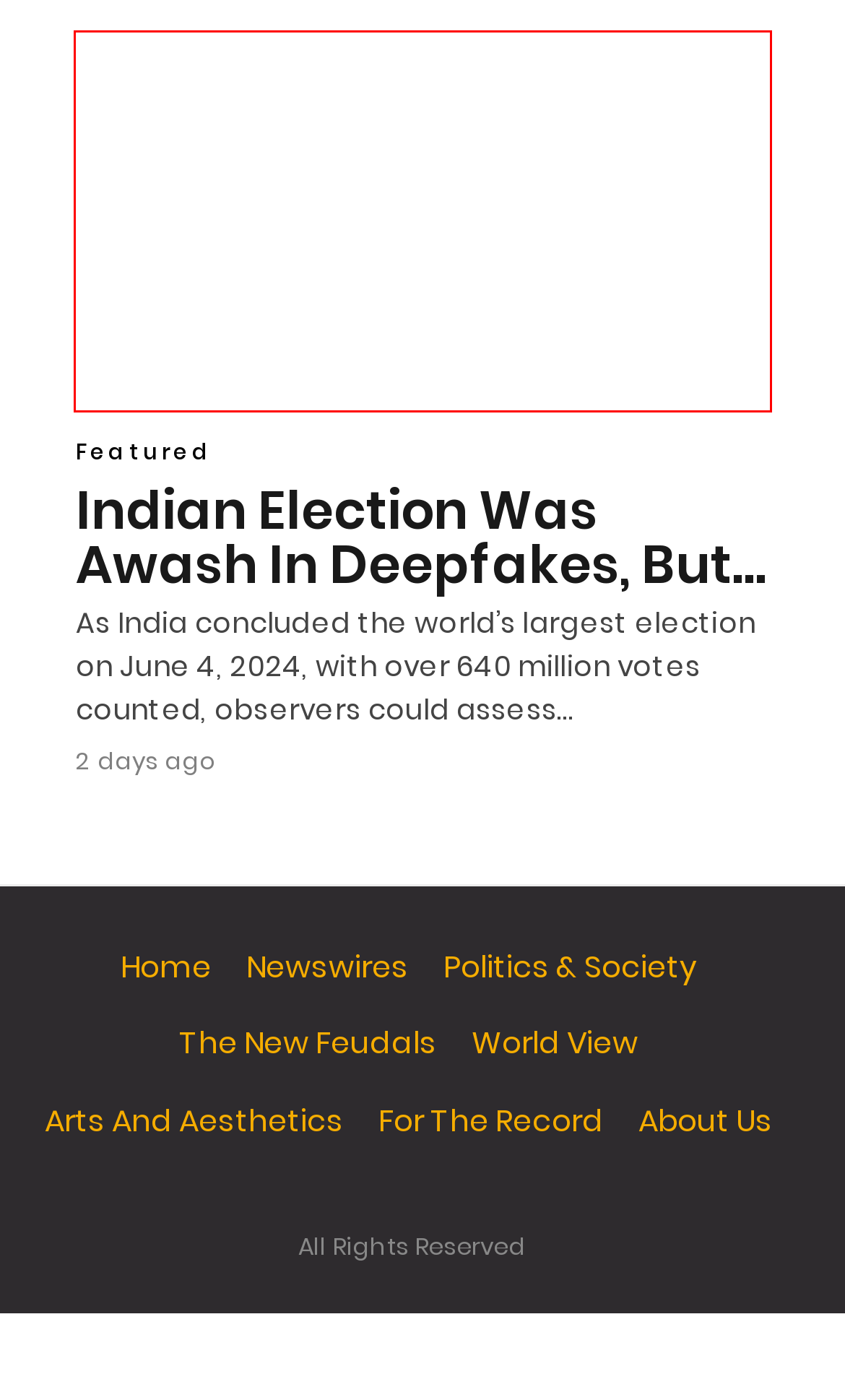Analyze the given webpage screenshot and identify the UI element within the red bounding box. Select the webpage description that best matches what you expect the new webpage to look like after clicking the element. Here are the candidates:
A. Identity And Disordered Eating Among Women In India
B. About Us - Hindi News, हिंदी समाचार, Samachar, Breaking News, Latest Khabar - Pratirodh
C. Indian Election Was Awash In Deepfakes, But...
D. Hindi News, हिंदी समाचार, Samachar, Breaking News, Latest Khabar - Pratirodh -
E. How To Build A Circular Economy
F. ‘Suspected Maoists Killed in Fake Encounter’
G. Kolkata’s Overlooked Air Pollution Crisis
H. गरीबी, खाद्य सुरक्षा और कैश ट्रांसफर

C